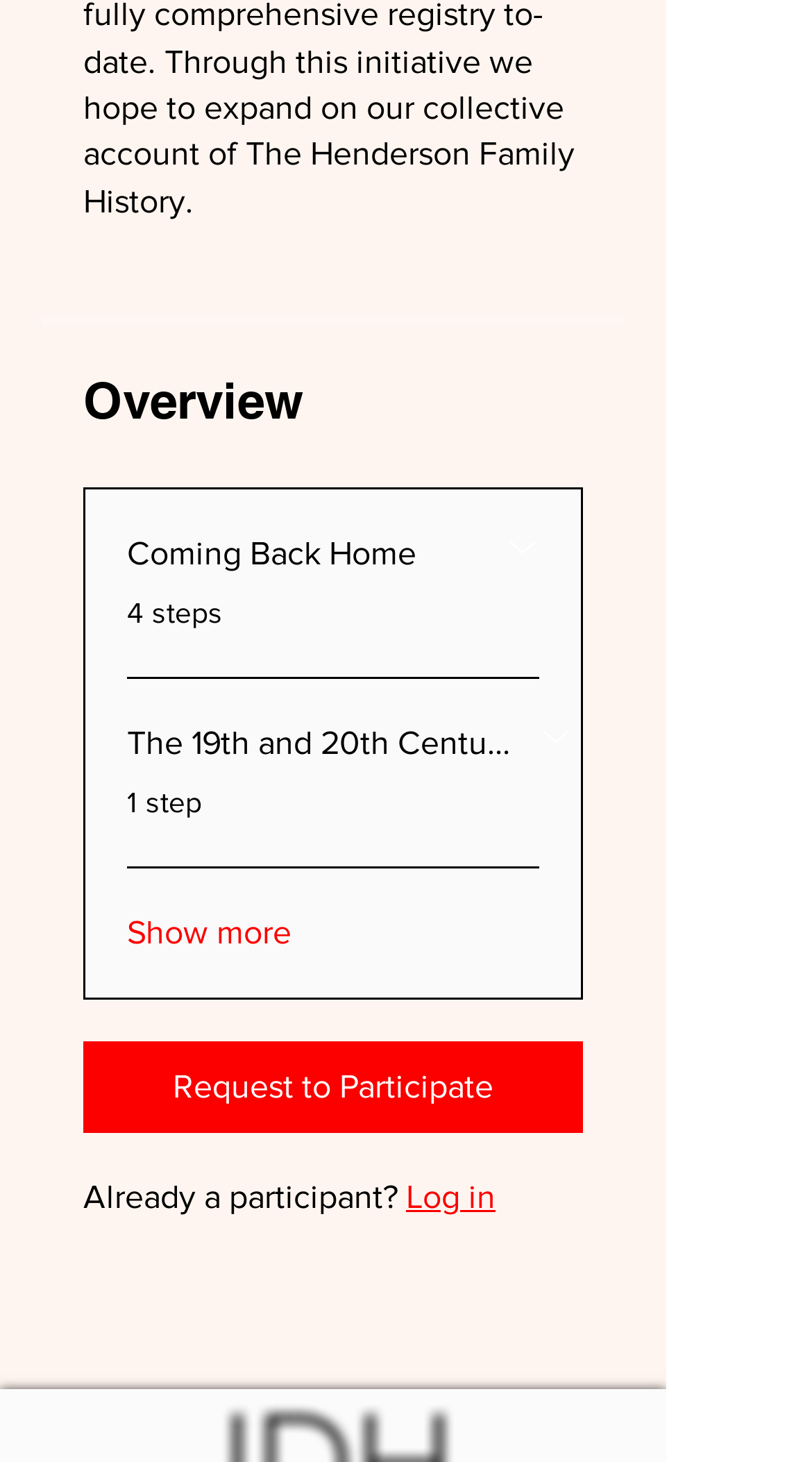What can be done with the 'Show more' button?
Please provide a comprehensive and detailed answer to the question.

The 'Show more' button is likely to show more content or information when clicked, as it is a common functionality of such buttons.